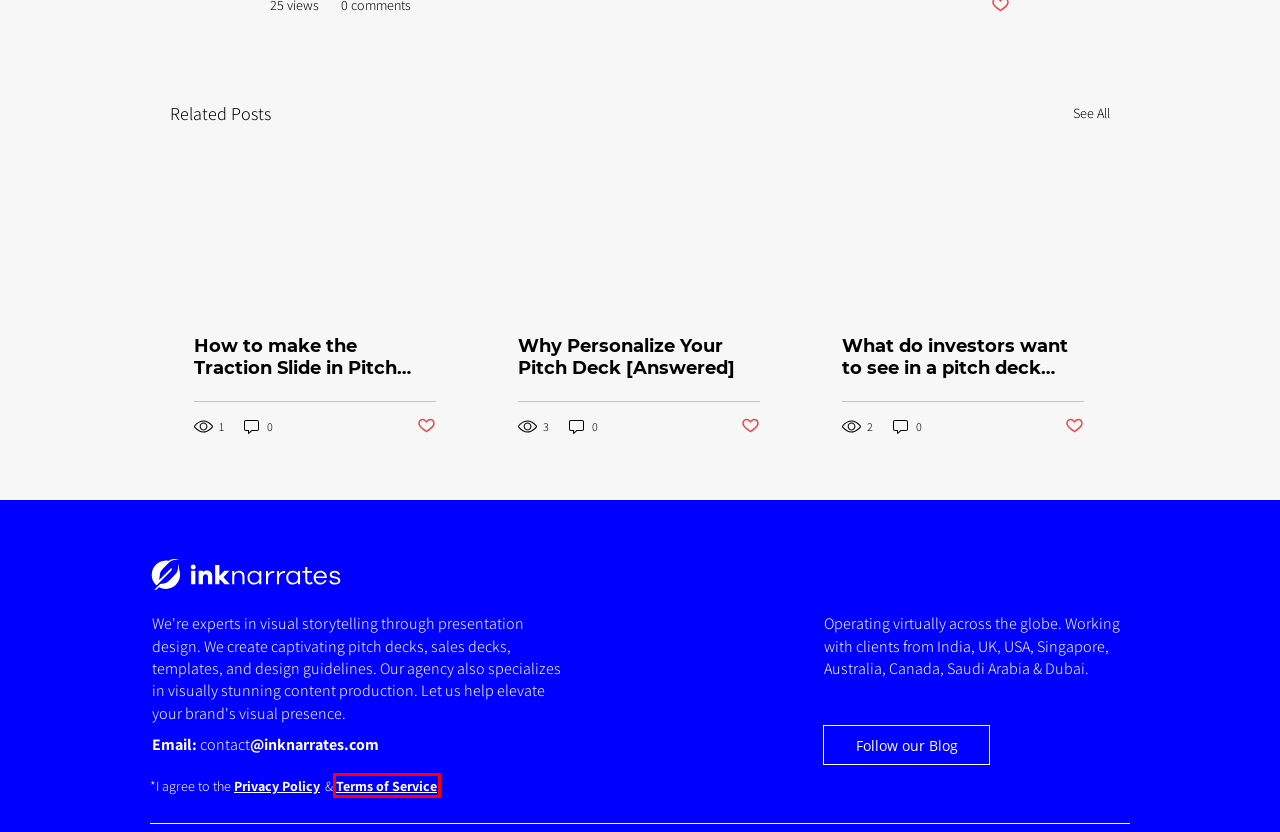Given a screenshot of a webpage with a red bounding box highlighting a UI element, choose the description that best corresponds to the new webpage after clicking the element within the red bounding box. Here are your options:
A. How to make the Traction Slide in Pitch Deck [Detailed]
B. Privacy Policy | Ink Narrates
C. Why Personalize Your Pitch Deck [Answered]
D. Start A Project
E. Contact | Ink Narrates
F. What Do Investors Want To See In A Pitch Deck [Answered]
G. Terms of Service | Ink Narrates
H. Presentation Design Portfolio | Ink Narrates

G